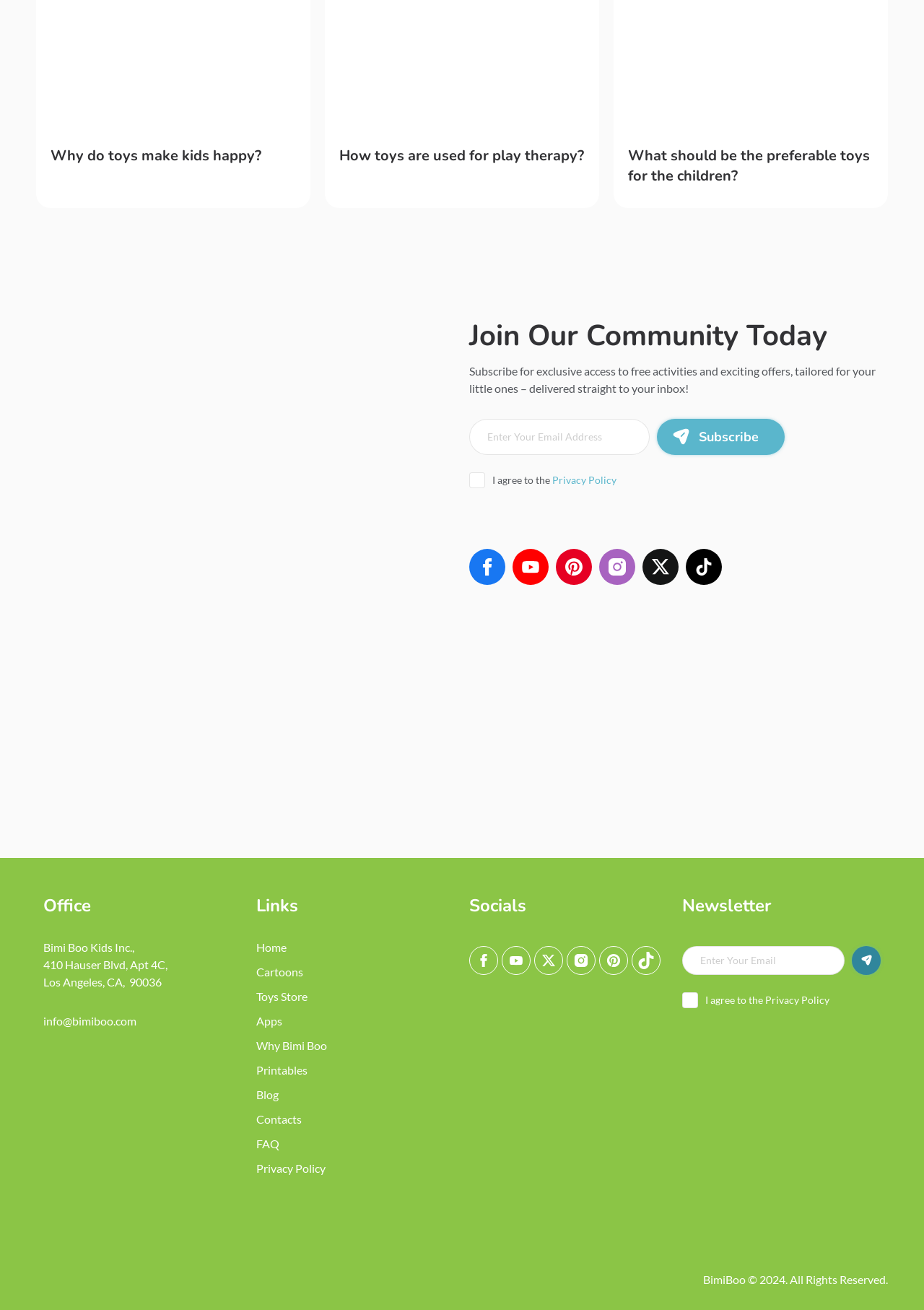How many links are present in the footer?
Refer to the screenshot and deliver a thorough answer to the question presented.

There are 12 links present in the footer section, including Home, Cartoons, Toys Store, Apps, Why Bimi Boo, Printables, Blog, Contacts, FAQ, and Privacy Policy, which provide easy access to various sections of the website.